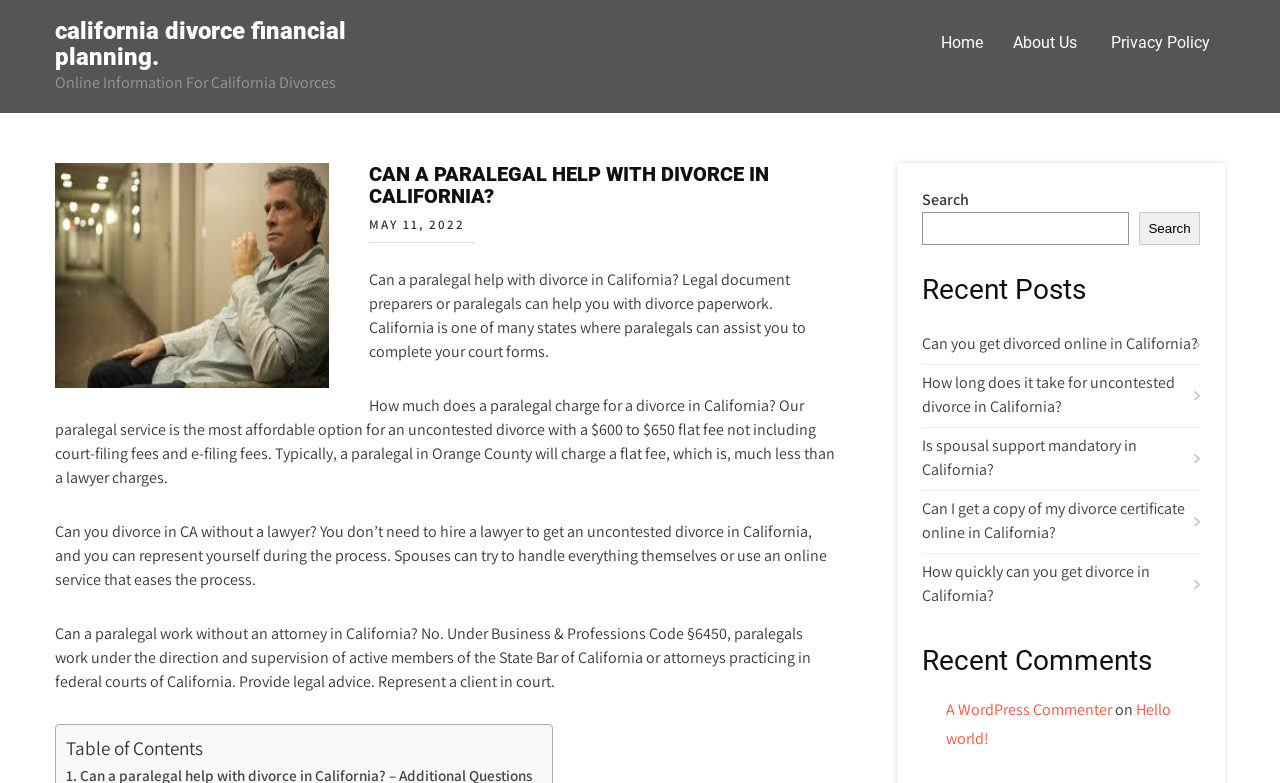Can you find the bounding box coordinates for the element to click on to achieve the instruction: "View the 'Footer'"?

[0.739, 0.889, 0.938, 0.963]